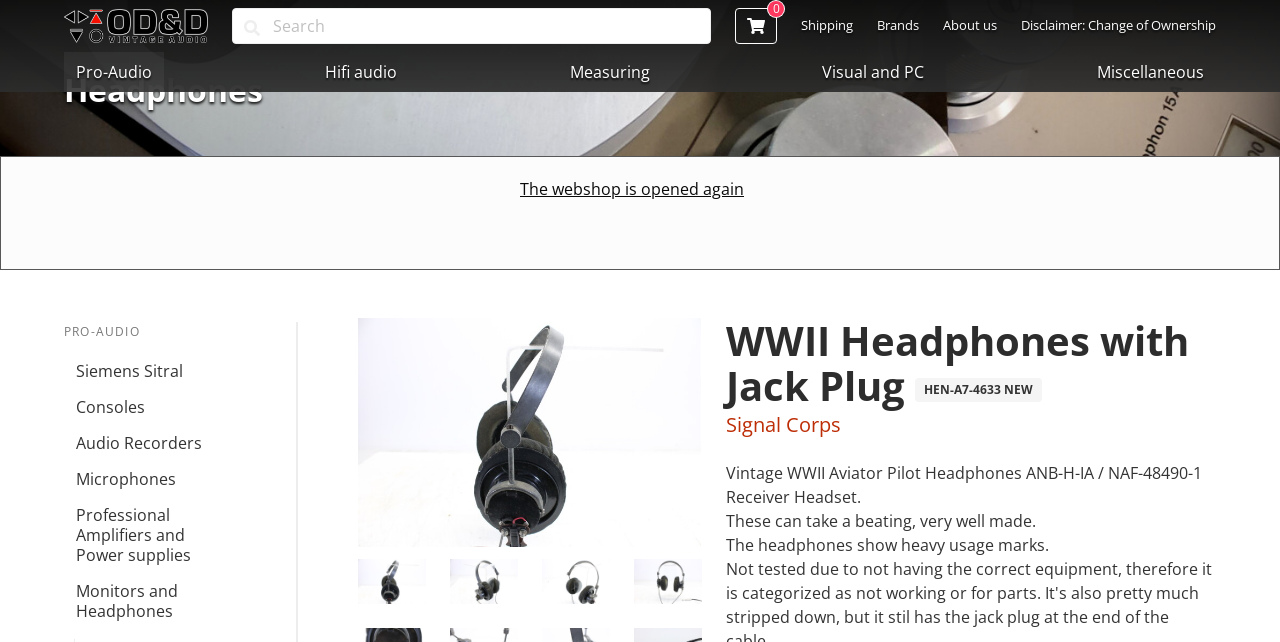Find the bounding box coordinates of the area that needs to be clicked in order to achieve the following instruction: "View Shipping information". The coordinates should be specified as four float numbers between 0 and 1, i.e., [left, top, right, bottom].

[0.616, 0.0, 0.676, 0.081]